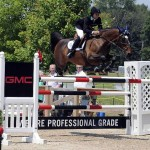Please answer the following question as detailed as possible based on the image: 
What is the event's sponsorship?

The obstacle in the image is prominently branded with 'GMC' and reads 'PURE PROFESSIONAL GRADE', highlighting the event's sponsorship.